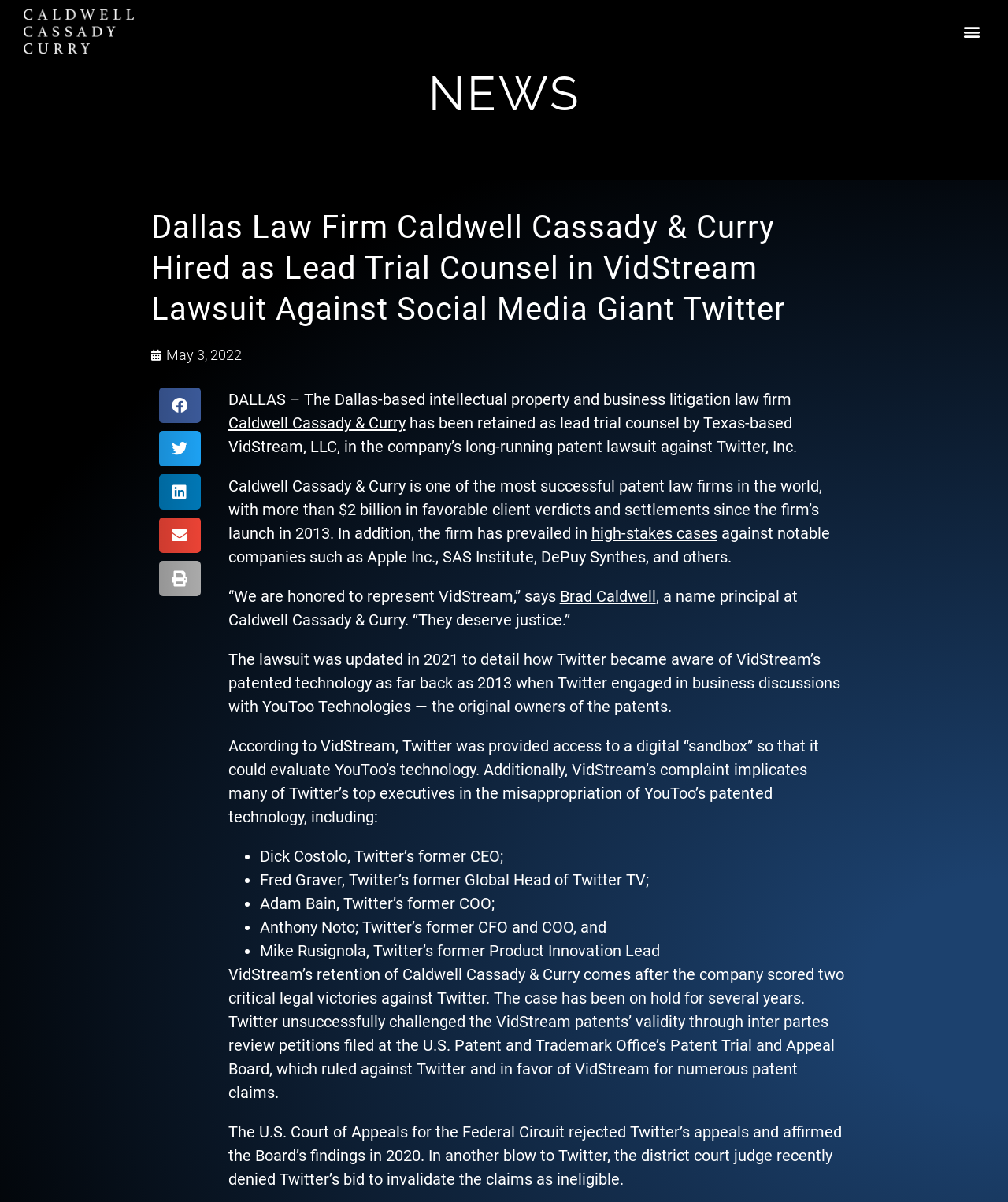Pinpoint the bounding box coordinates of the area that must be clicked to complete this instruction: "Visit the website of Caldwell Cassady & Curry".

[0.226, 0.344, 0.402, 0.36]